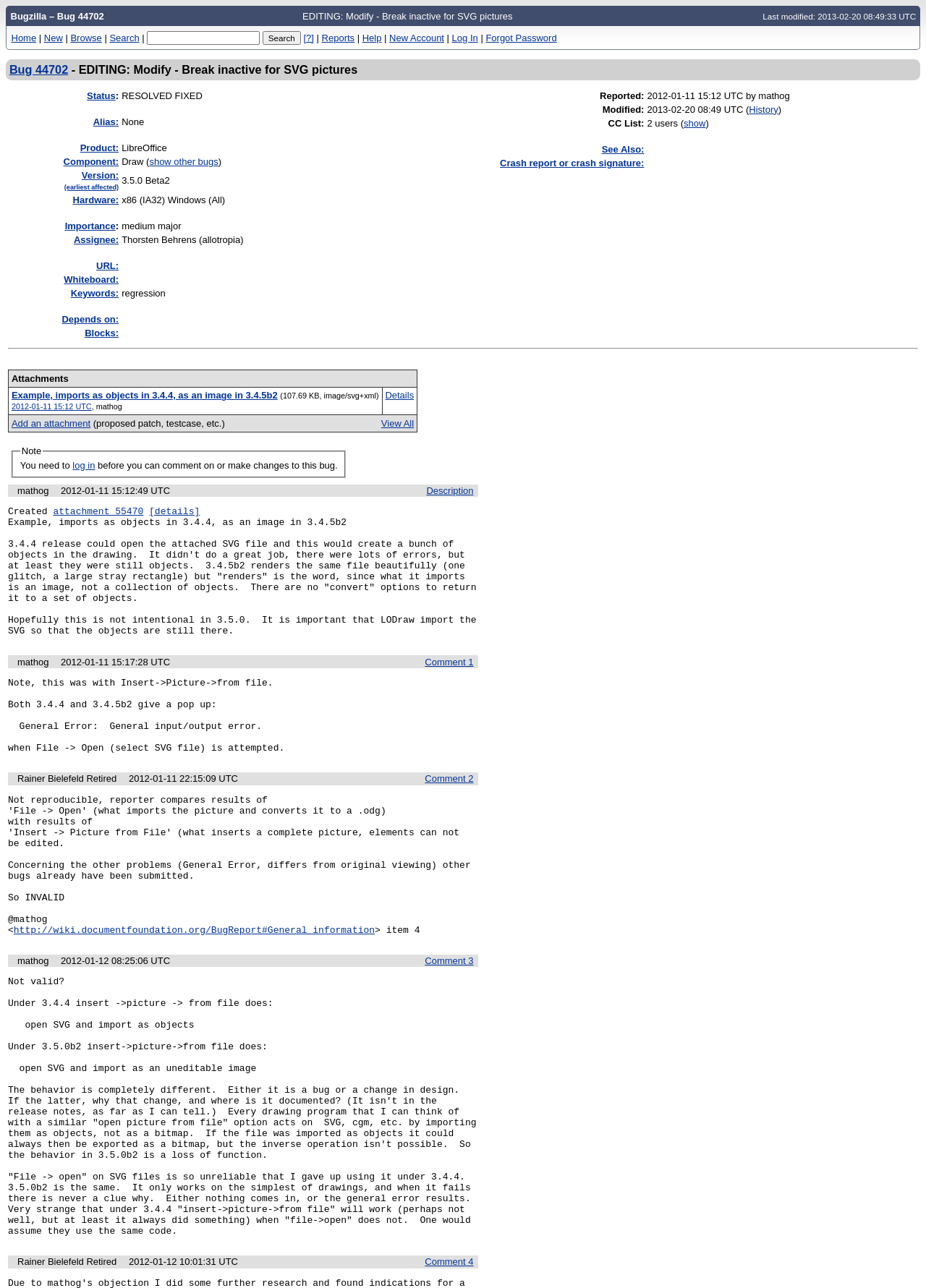What is the importance of bug 44702?
Using the image, give a concise answer in the form of a single word or short phrase.

medium major